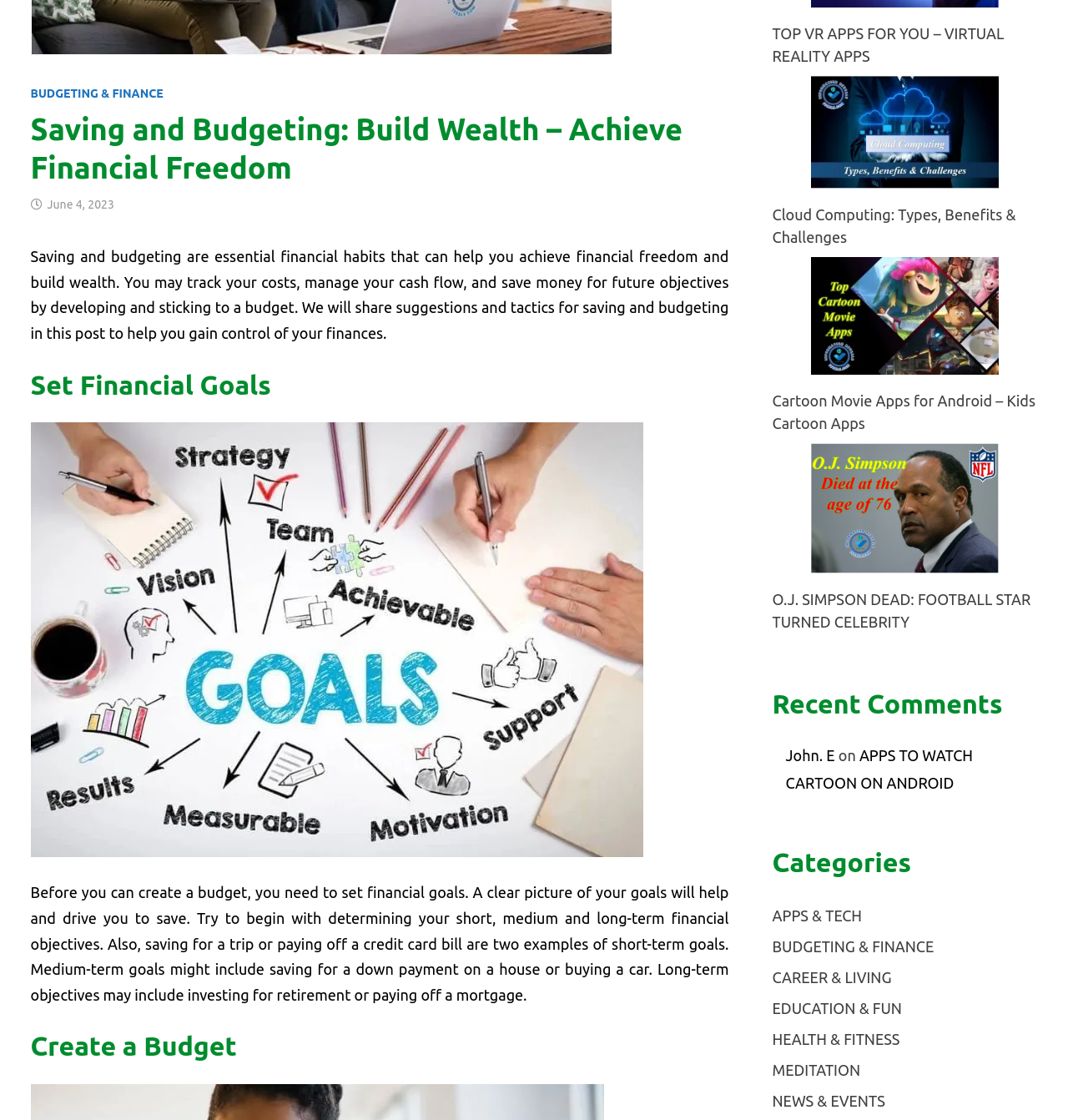Please specify the bounding box coordinates in the format (top-left x, top-left y, bottom-right x, bottom-right y), with all values as floating point numbers between 0 and 1. Identify the bounding box of the UI element described by: MEDITATION

[0.723, 0.948, 0.806, 0.963]